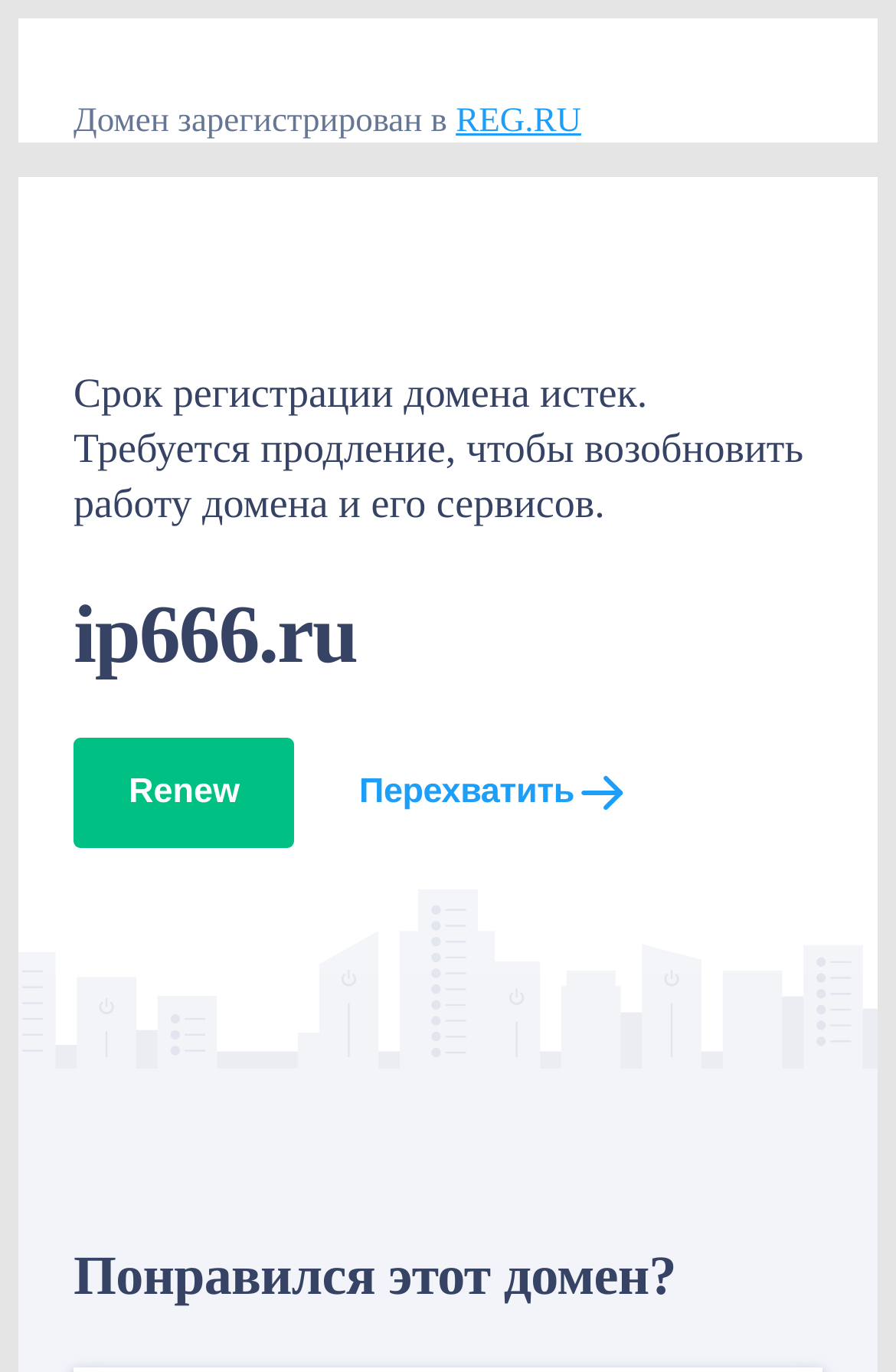Provide the bounding box coordinates of the UI element that matches the description: "Перехватить".

[0.401, 0.563, 0.703, 0.591]